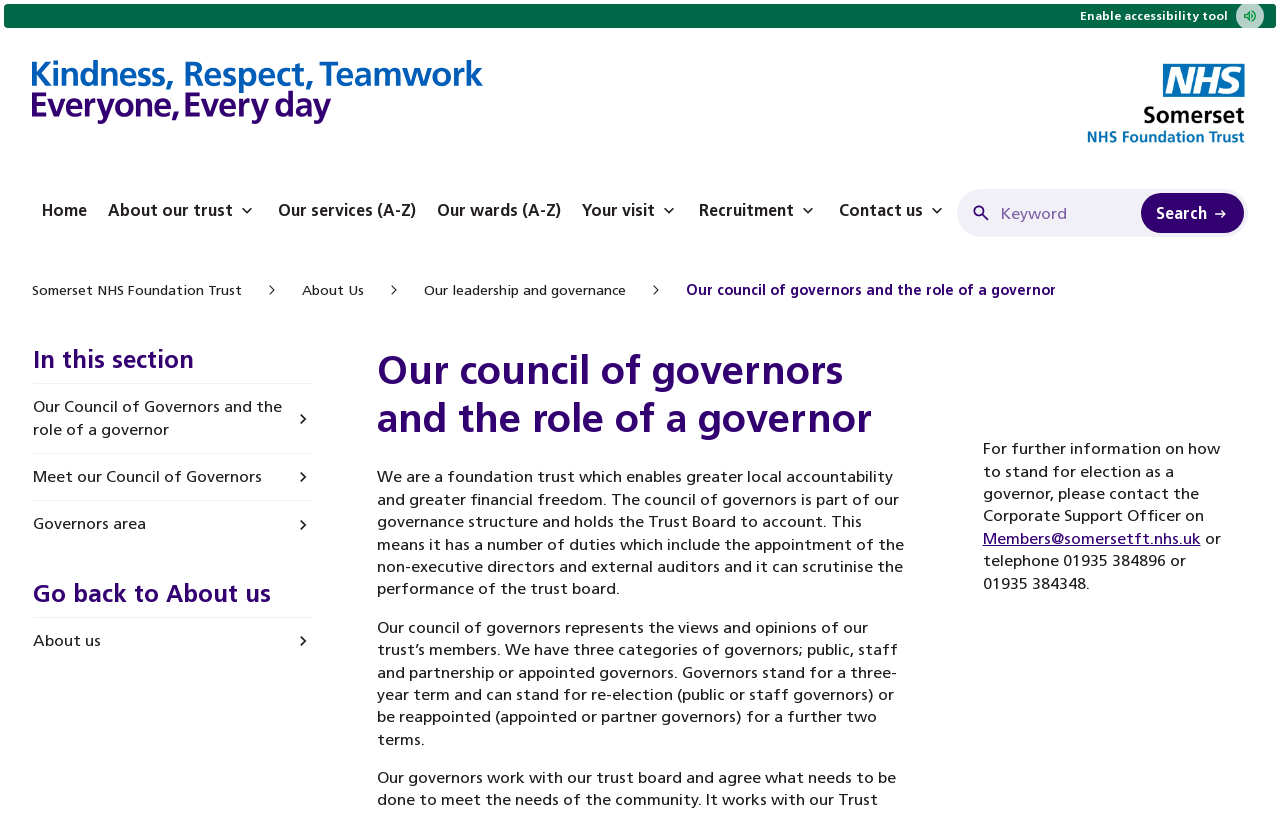Show the bounding box coordinates of the element that should be clicked to complete the task: "Learn about our council of governors".

[0.026, 0.47, 0.244, 0.556]